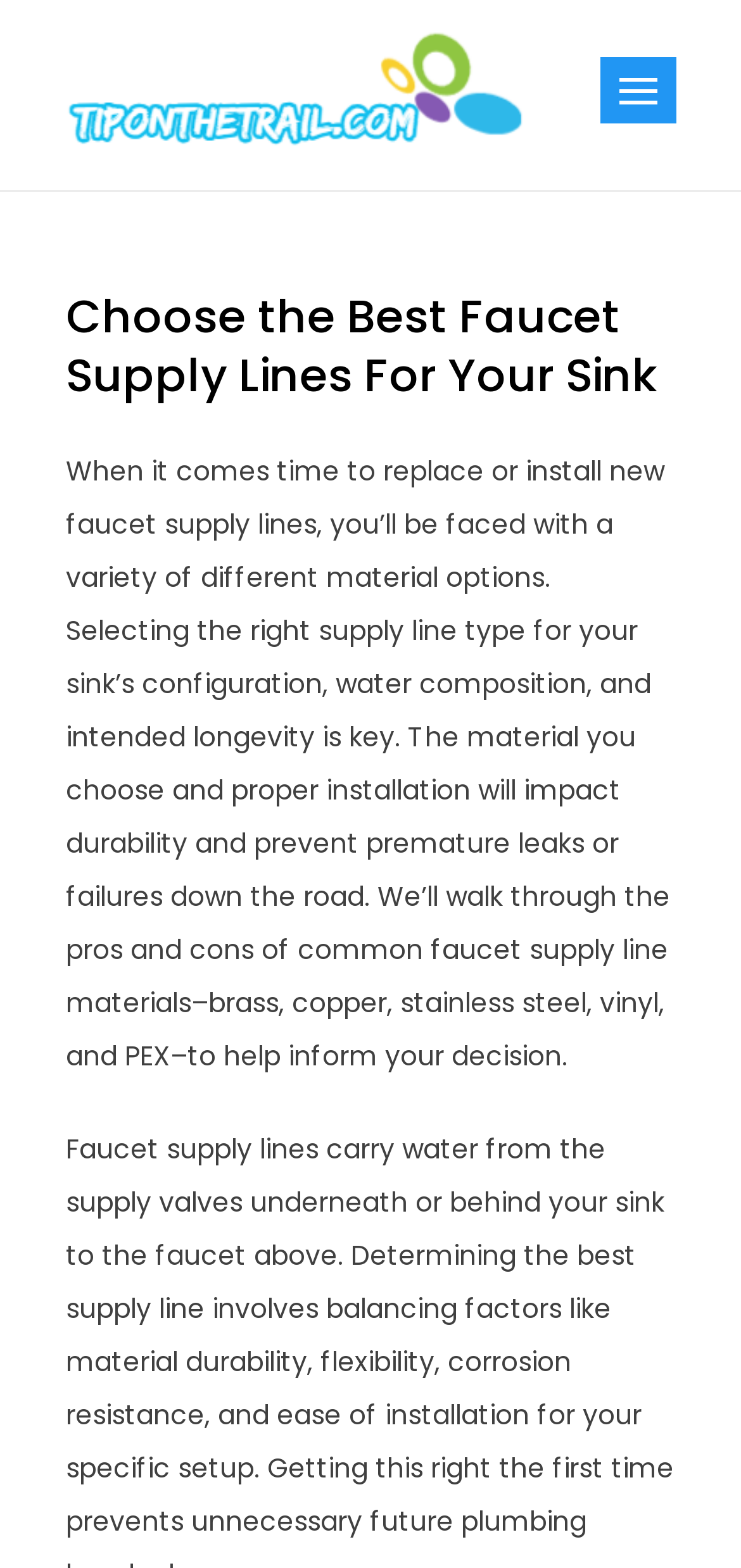Ascertain the bounding box coordinates for the UI element detailed here: "alt="Logo"". The coordinates should be provided as [left, top, right, bottom] with each value being a float between 0 and 1.

[0.088, 0.012, 0.704, 0.109]